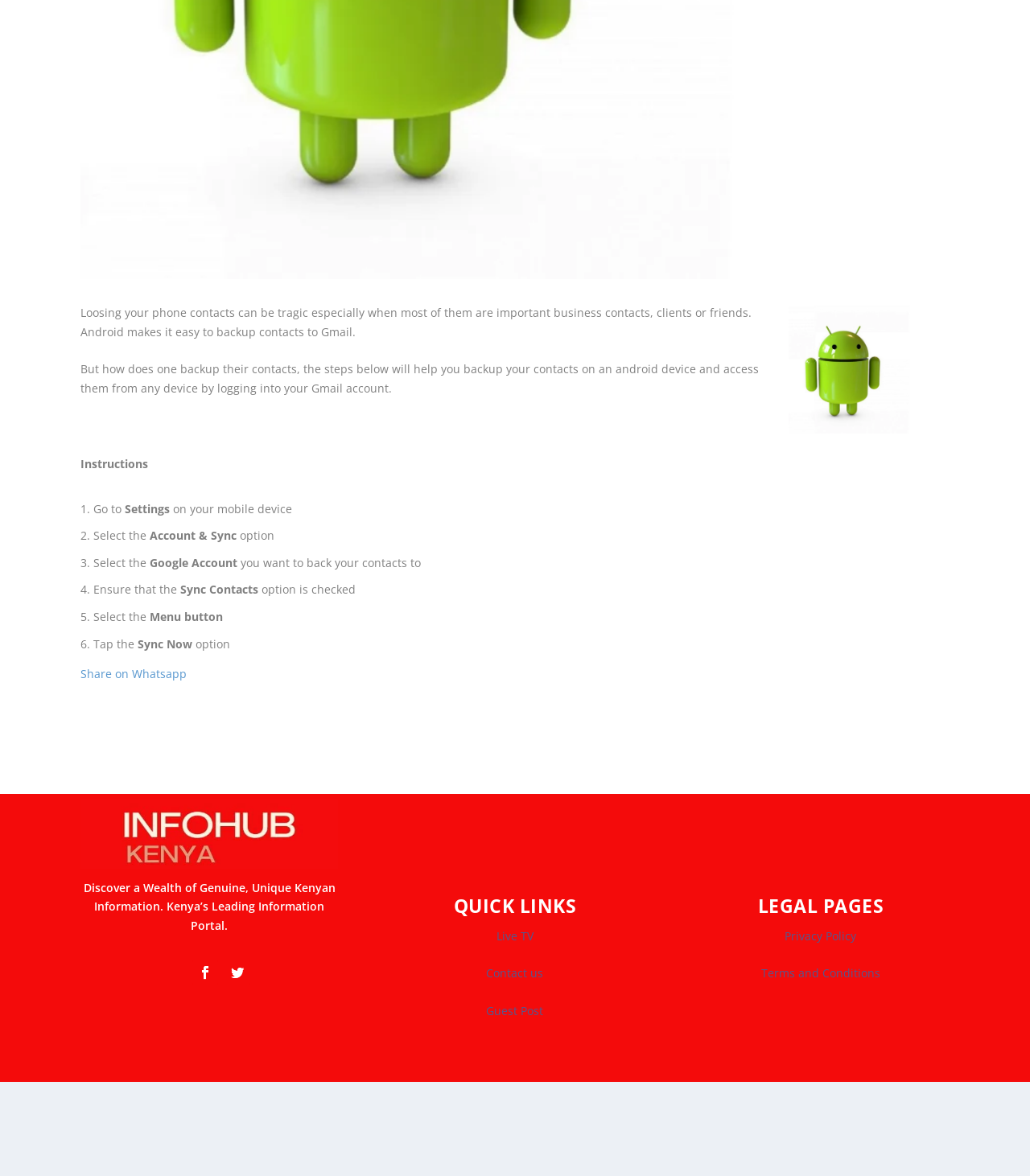Determine the coordinates of the bounding box for the clickable area needed to execute this instruction: "Check archives for April 2024".

None